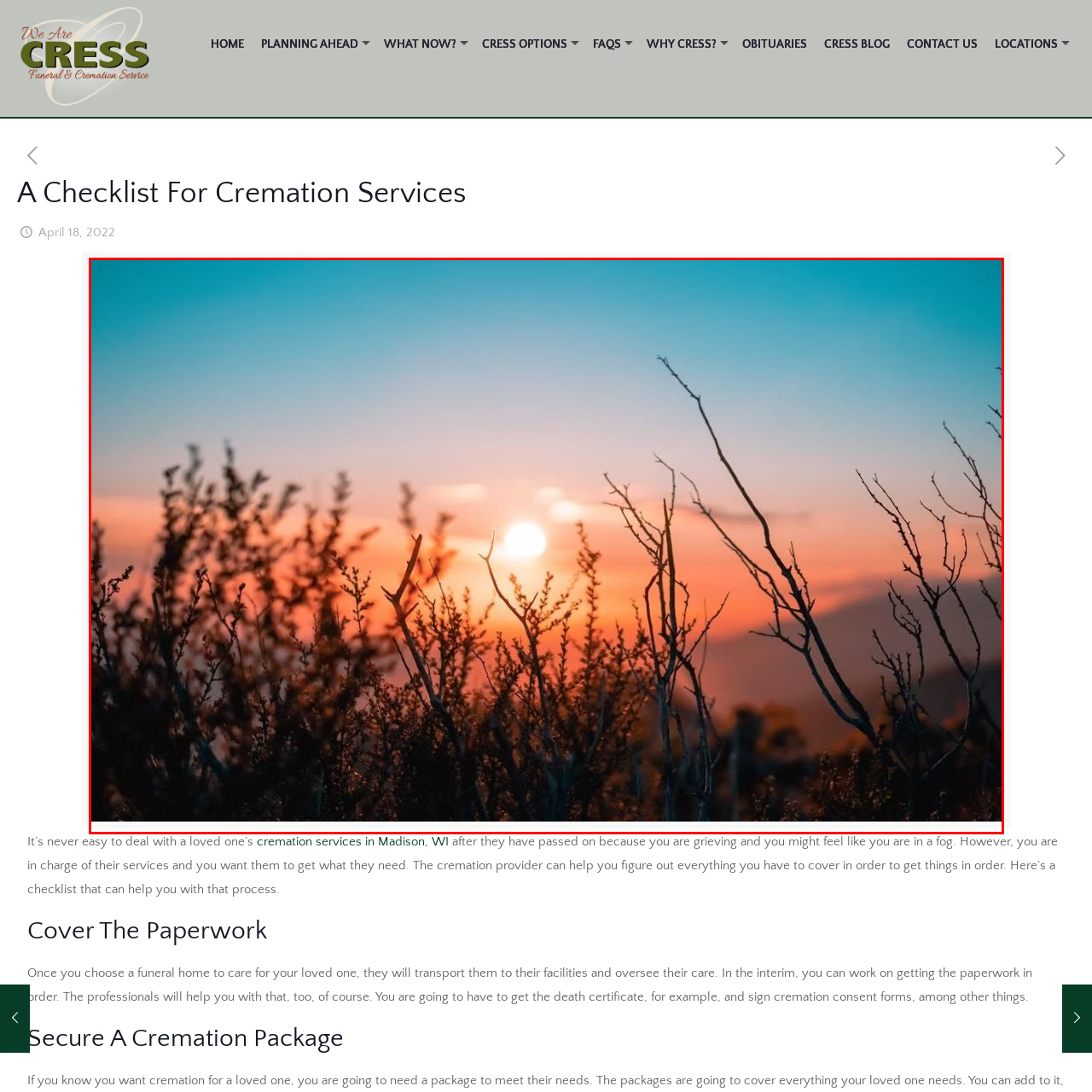Provide a comprehensive description of the image contained within the red rectangle.

The image captures a serene sunset scene, where the sun gently descends beyond the horizon, casting warm hues of orange and soft pink against a backdrop of fading blue sky. Silhouetted in the foreground are delicate branches, their intricate shapes adding depth and texture to the composition. This tranquil moment evokes a sense of calm and reflection, perfectly complementing the theme of a checklist for cremation services, which addresses the emotional complexity of losing a loved one and the importance of honoring their memory with grace.